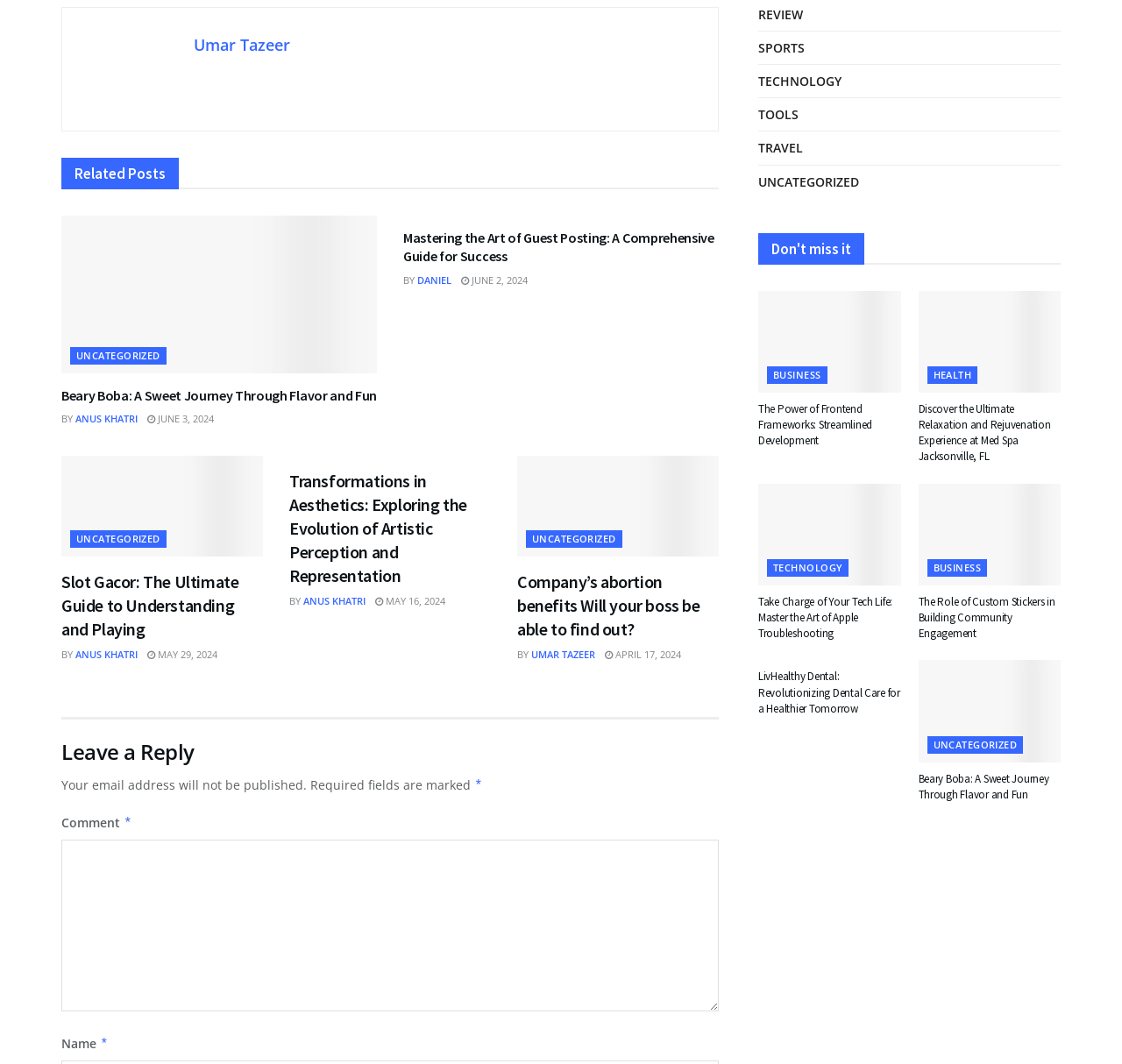Determine the bounding box coordinates of the area to click in order to meet this instruction: "Click on the 'Umar Tazeer' link".

[0.173, 0.032, 0.259, 0.052]